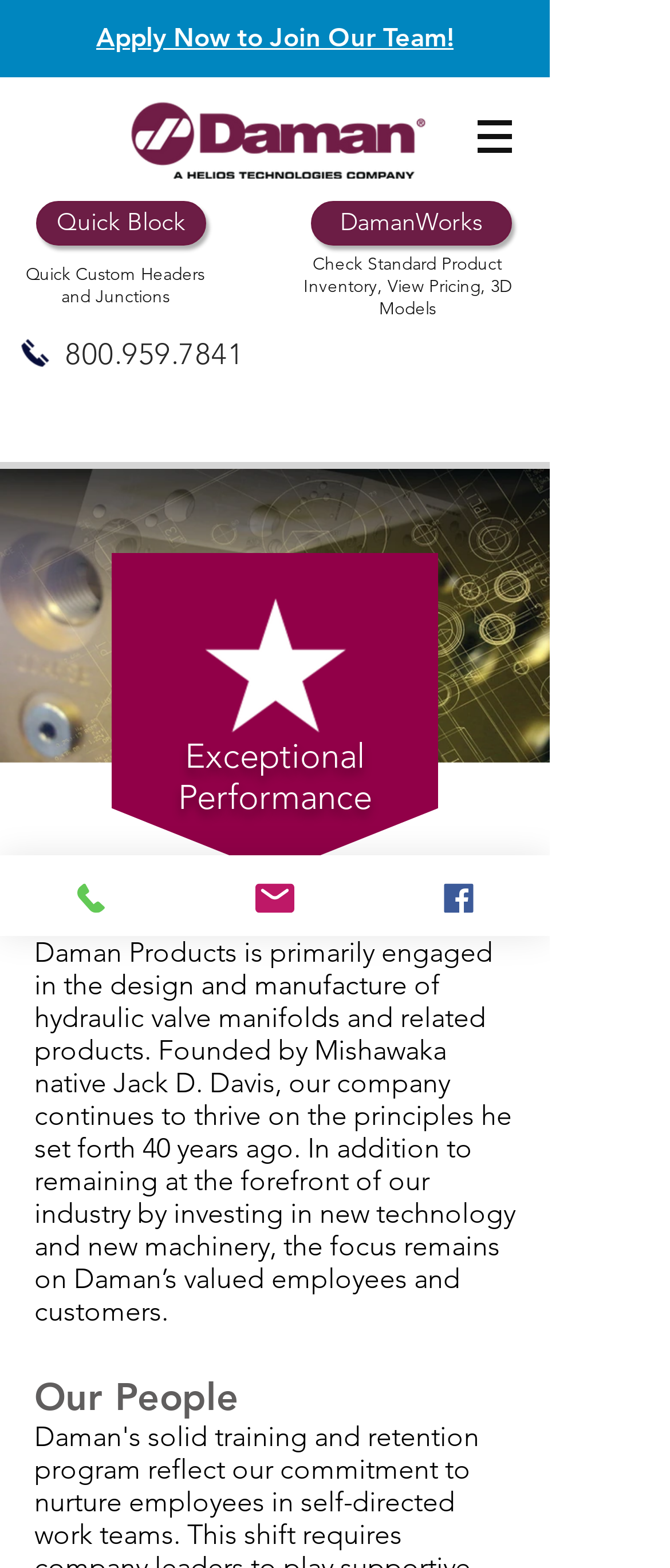Please locate the bounding box coordinates of the element's region that needs to be clicked to follow the instruction: "Learn about the company's products". The bounding box coordinates should be provided as four float numbers between 0 and 1, i.e., [left, top, right, bottom].

[0.038, 0.168, 0.305, 0.196]